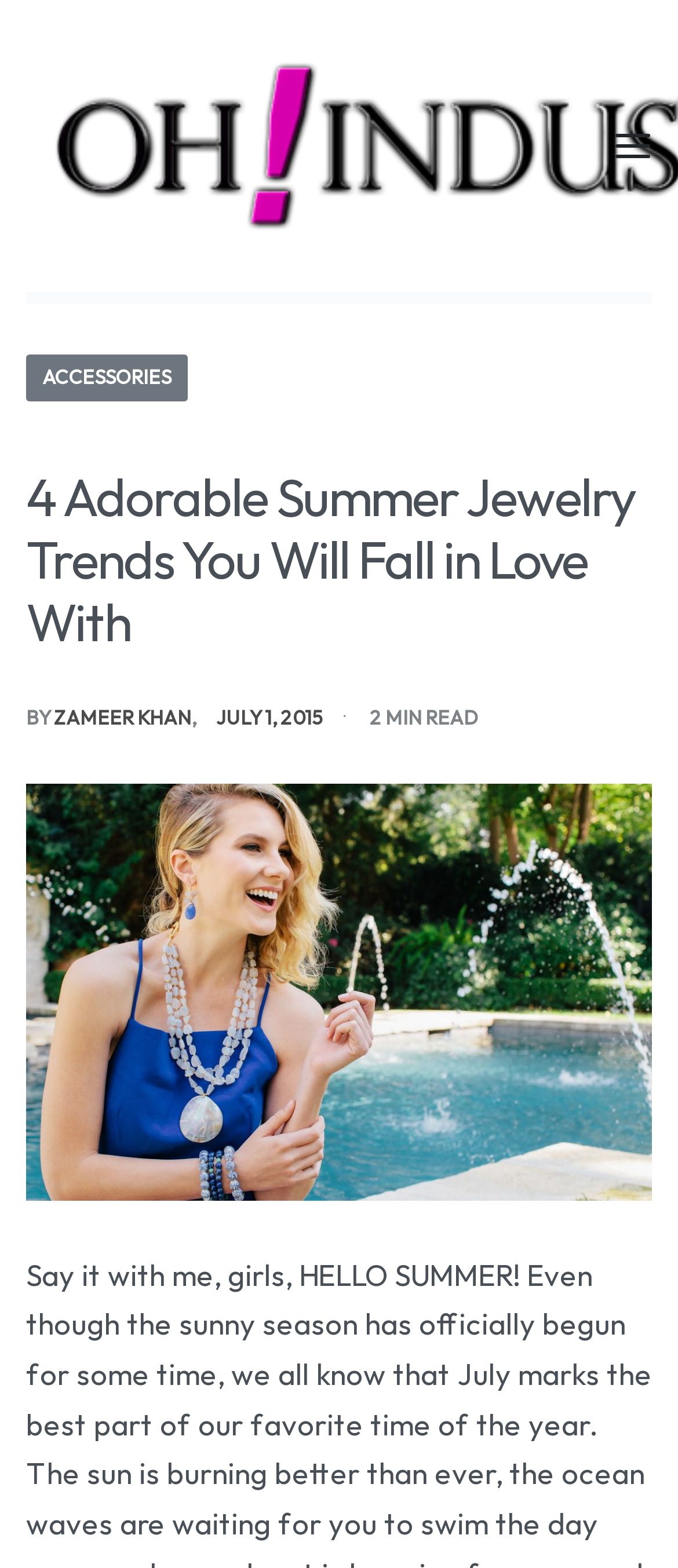What category is the article posted in?
Please describe in detail the information shown in the image to answer the question.

By examining the header section of the webpage, I found a link labeled 'ACCESSORIES' which indicates the category of the article.